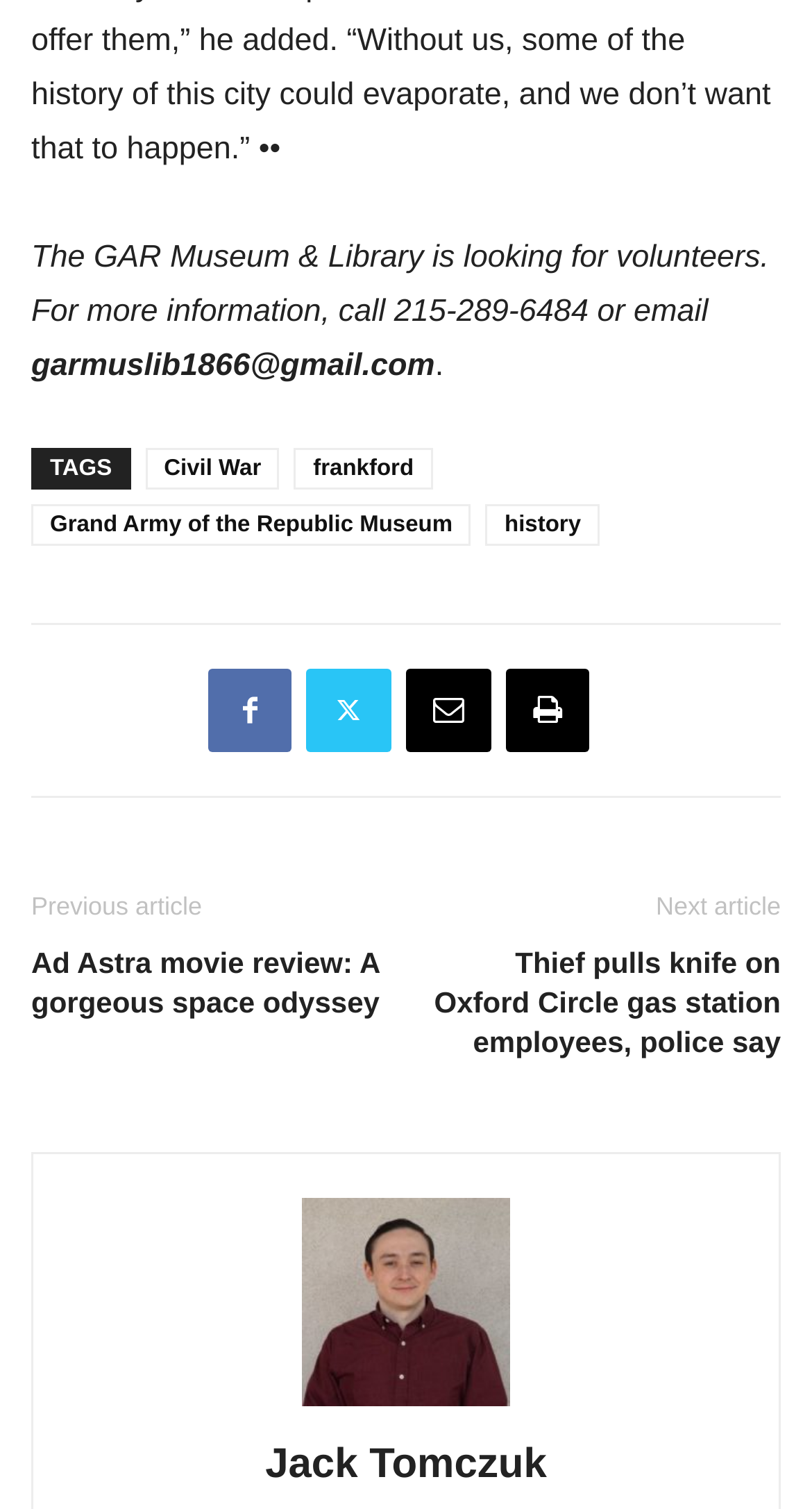Respond with a single word or phrase:
Who is the author of the article?

Jack Tomczuk